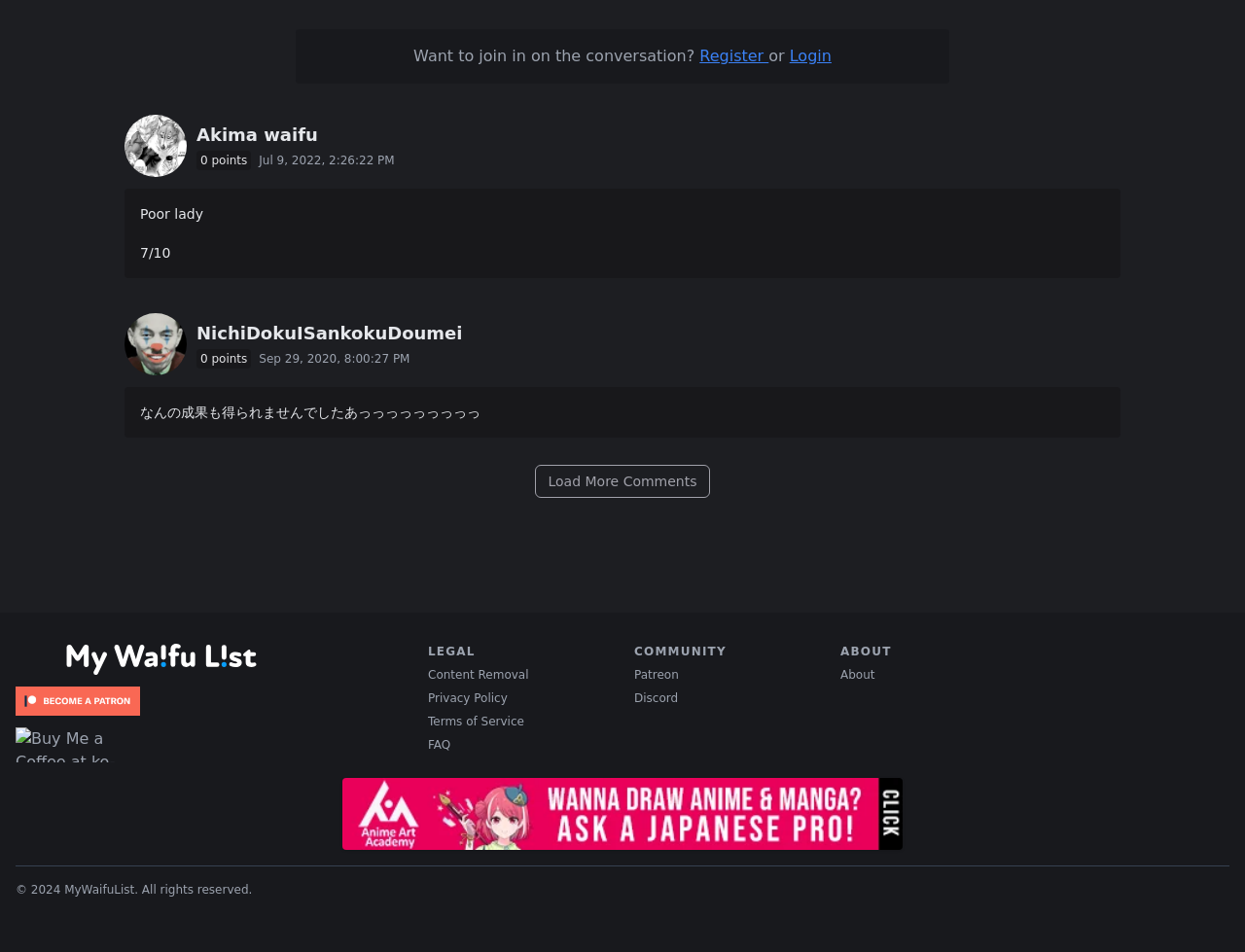Determine the bounding box coordinates for the area that needs to be clicked to fulfill this task: "Learn to draw Waifus today". The coordinates must be given as four float numbers between 0 and 1, i.e., [left, top, right, bottom].

[0.275, 0.817, 0.725, 0.893]